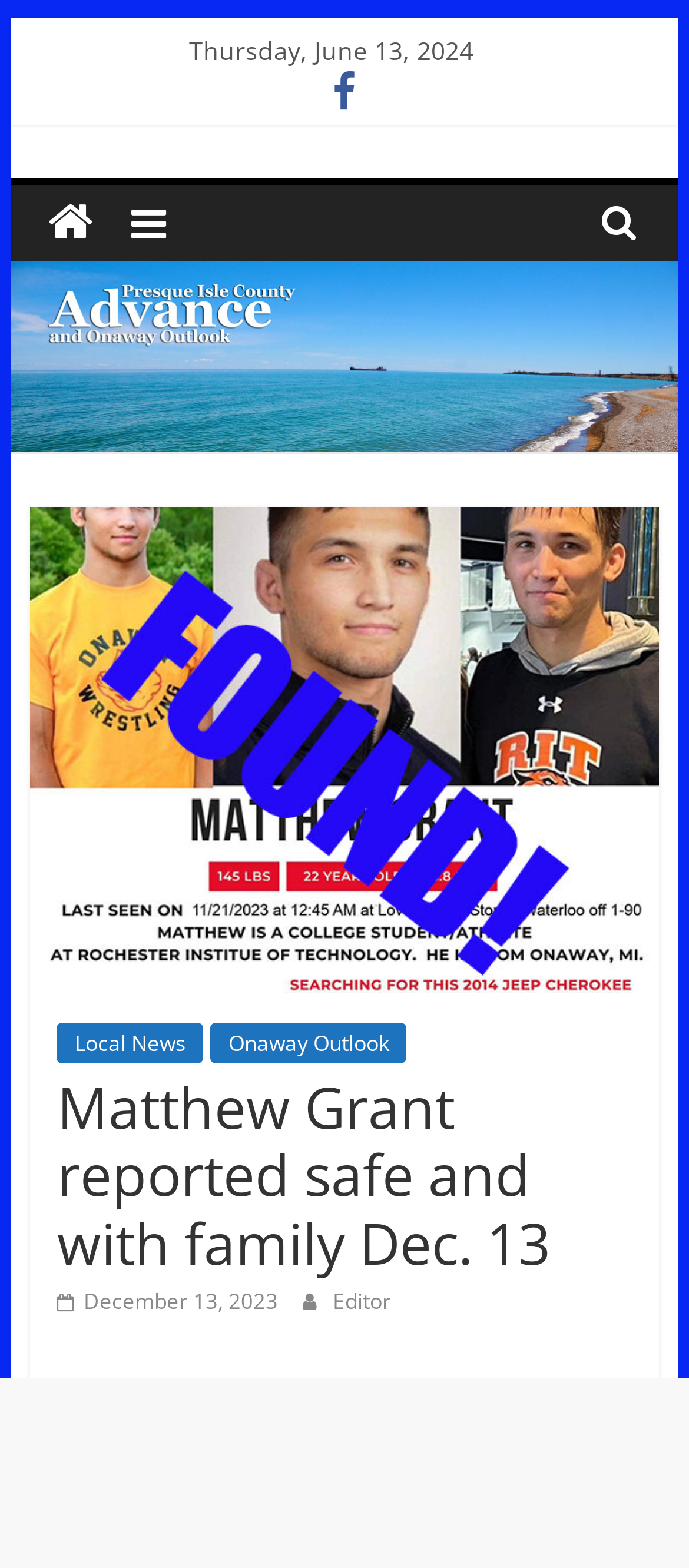Answer the question with a brief word or phrase:
How many links are present in the top section?

3